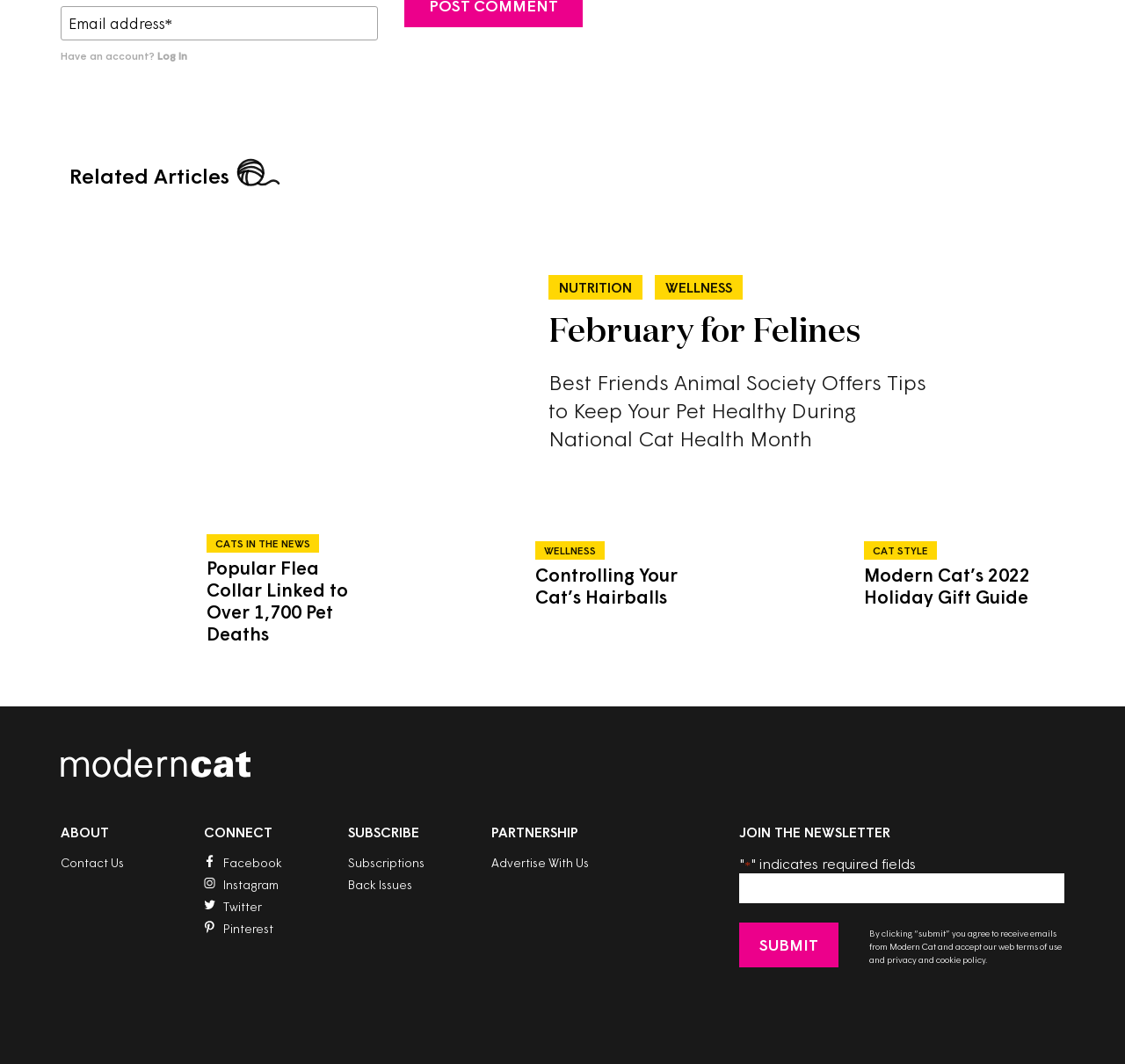Determine the bounding box coordinates of the region I should click to achieve the following instruction: "Download on the App Store". Ensure the bounding box coordinates are four float numbers between 0 and 1, i.e., [left, top, right, bottom].

None